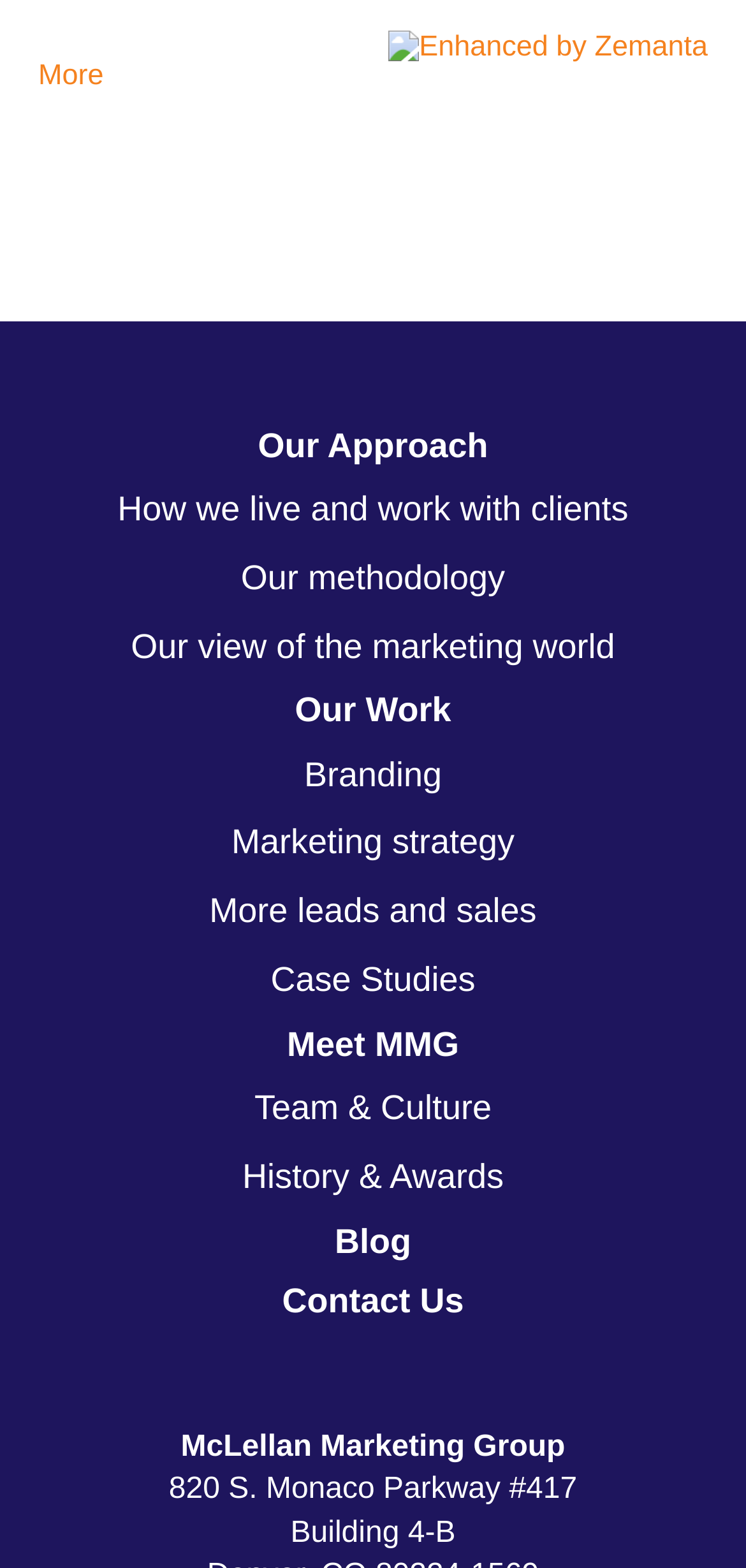Respond to the question below with a concise word or phrase:
How many links are there in the main menu?

10